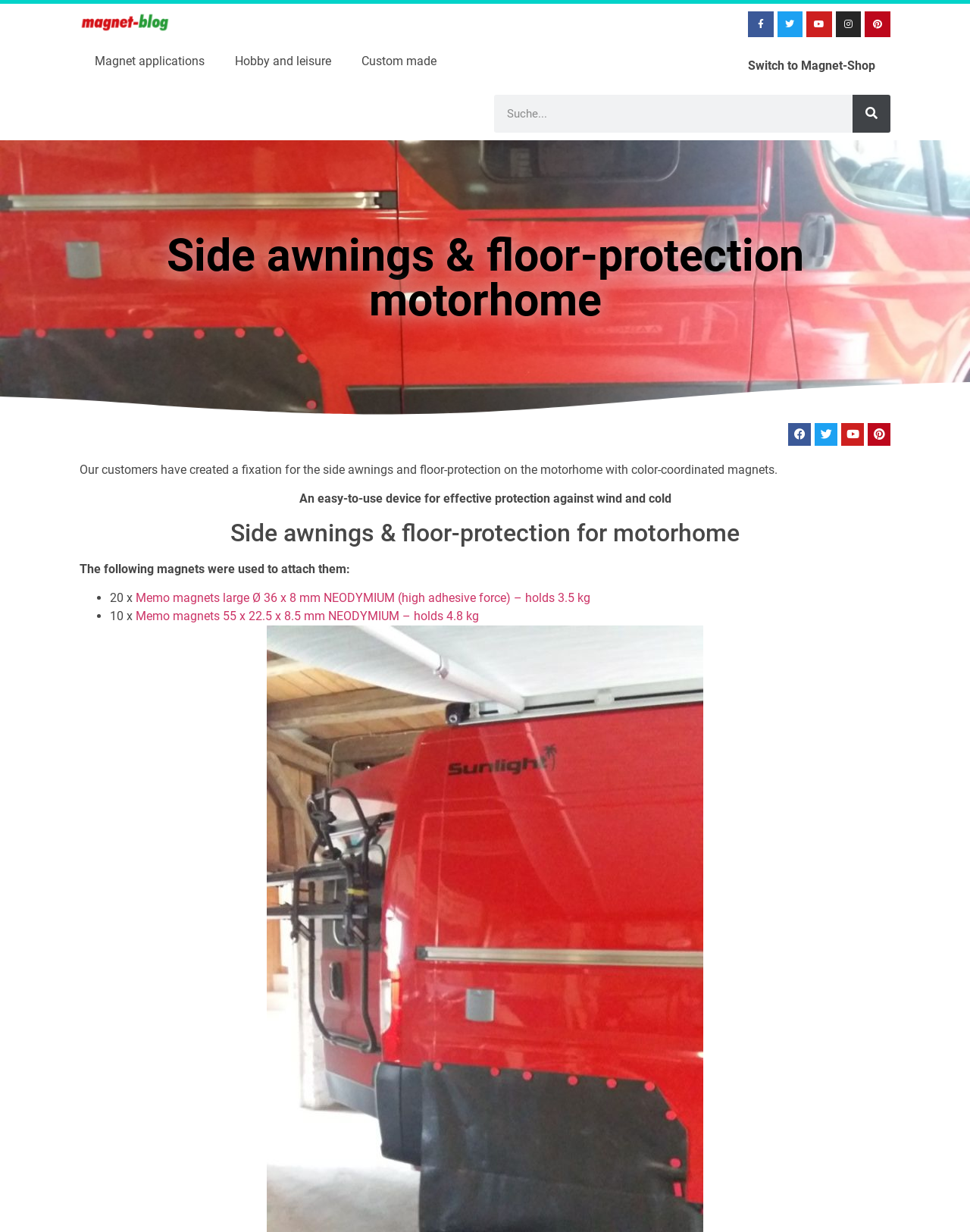Construct a comprehensive caption that outlines the webpage's structure and content.

This webpage is about side awnings and floor-protection for motorhomes, specifically highlighting the use of memo magnets for effective protection against wind and cold. 

At the top, there are several links to different sections of the website, including "Magnet applications", "Hobby and leisure", and "Custom made". On the right side, there are social media links to Facebook, Twitter, Youtube, Instagram, and Pinterest. 

Below these links, there is a search bar with a search button. 

The main content of the webpage starts with a heading that reads "Side awnings & floor-protection motorhome". Below this heading, there is a paragraph of text that describes how customers have created a fixation for side awnings and floor-protection on motorhomes with color-coordinated magnets. 

Further down, there is another heading that reads "Side awnings & floor-protection for motorhome". Below this heading, there is a paragraph of text that describes an easy-to-use device for effective protection against wind and cold. 

The webpage then lists the magnets used to attach the side awnings and floor-protection, including 20 memo magnets large Ø 36 x 8 mm and 10 memo magnets 55 x 22.5 x 8.5 mm. Each type of magnet is described with its specifications and holding capacity.